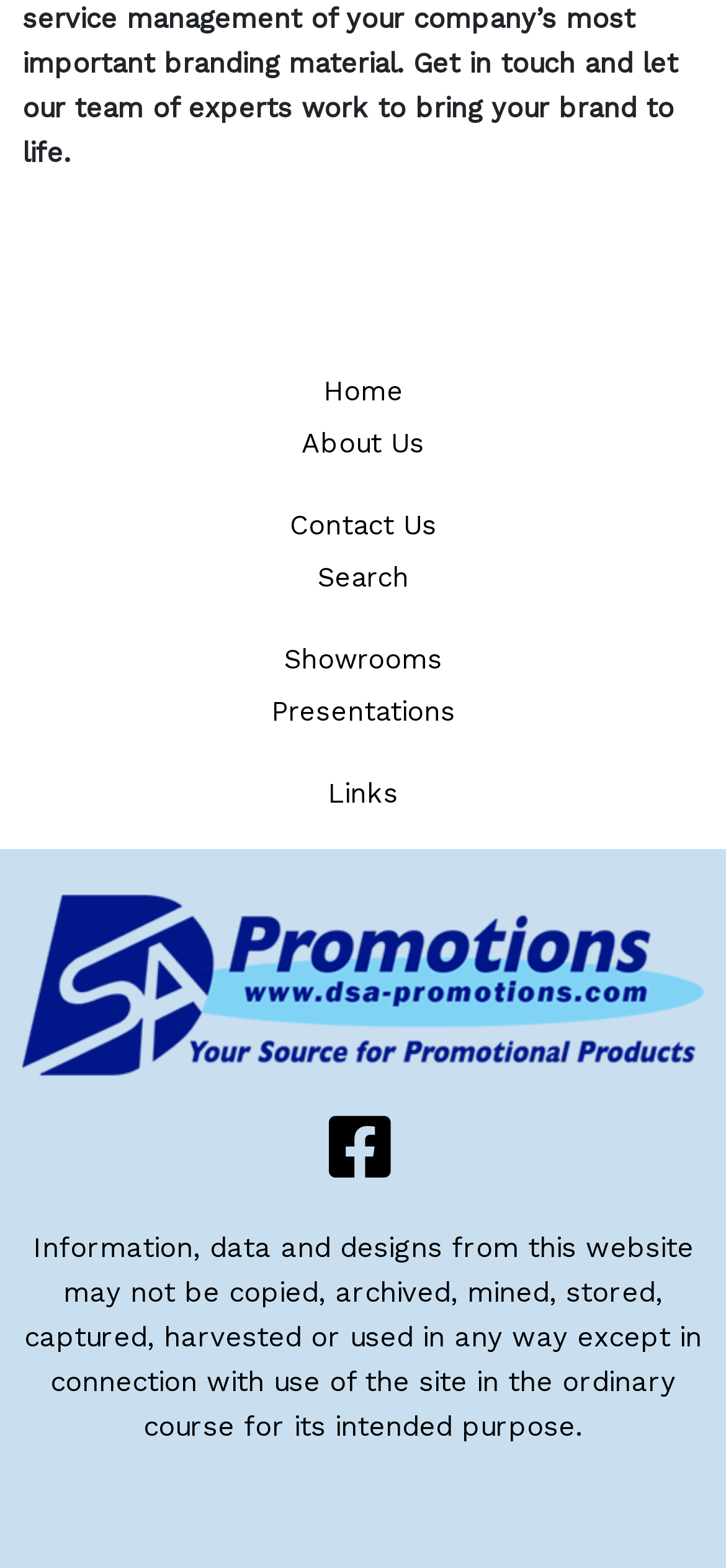Given the element description, predict the bounding box coordinates in the format (top-left x, top-left y, bottom-right x, bottom-right y). Make sure all values are between 0 and 1. Here is the element description: About Us

[0.031, 0.266, 0.969, 0.299]